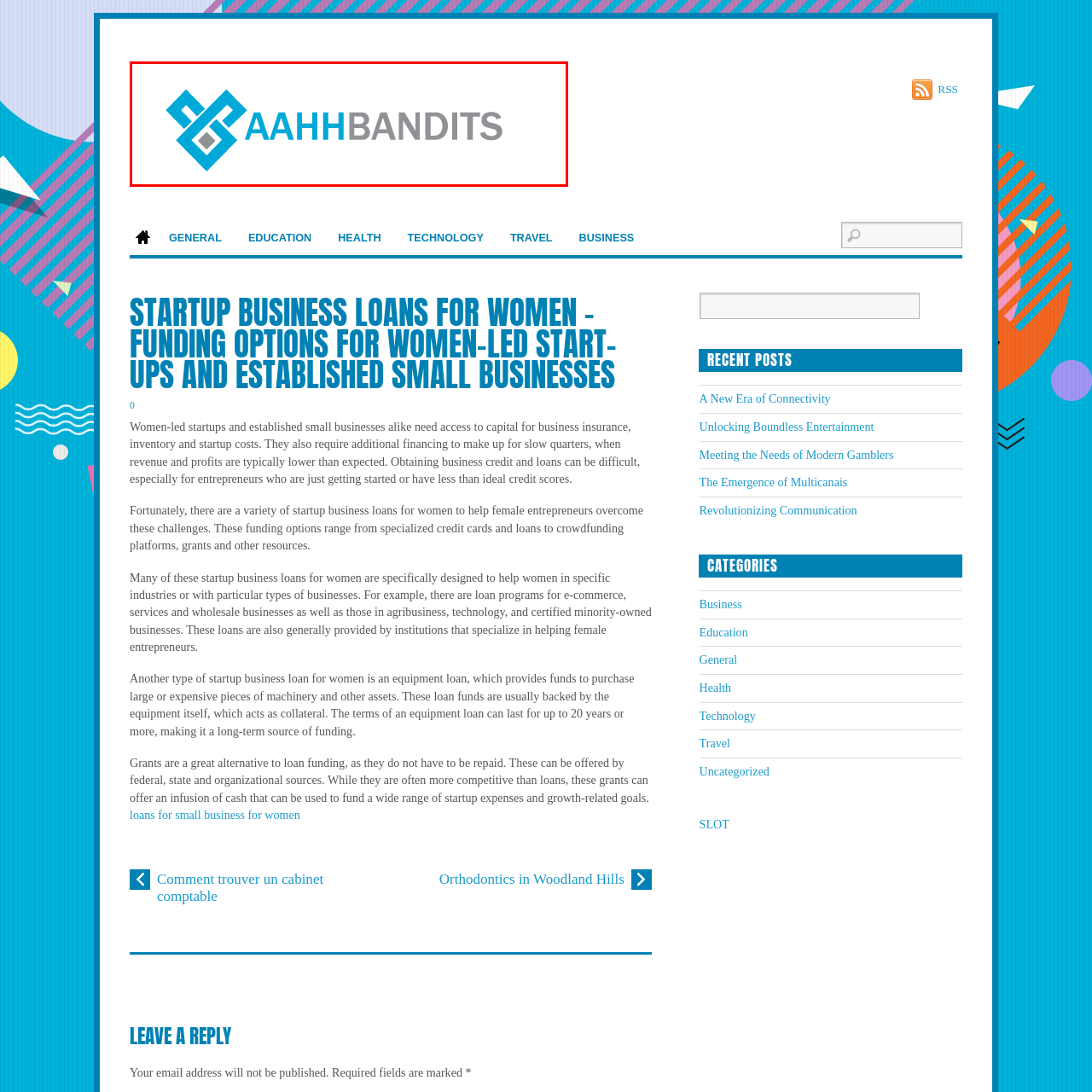What is the tone of the 'BANDITS' part of the logo?
Focus on the section of the image encased in the red bounding box and provide a detailed answer based on the visual details you find.

According to the caption, the word 'BANDITS' is rendered in a sleek gray tone, which provides a contrasting visual effect to the vibrant blue 'AAHH' part of the logo.